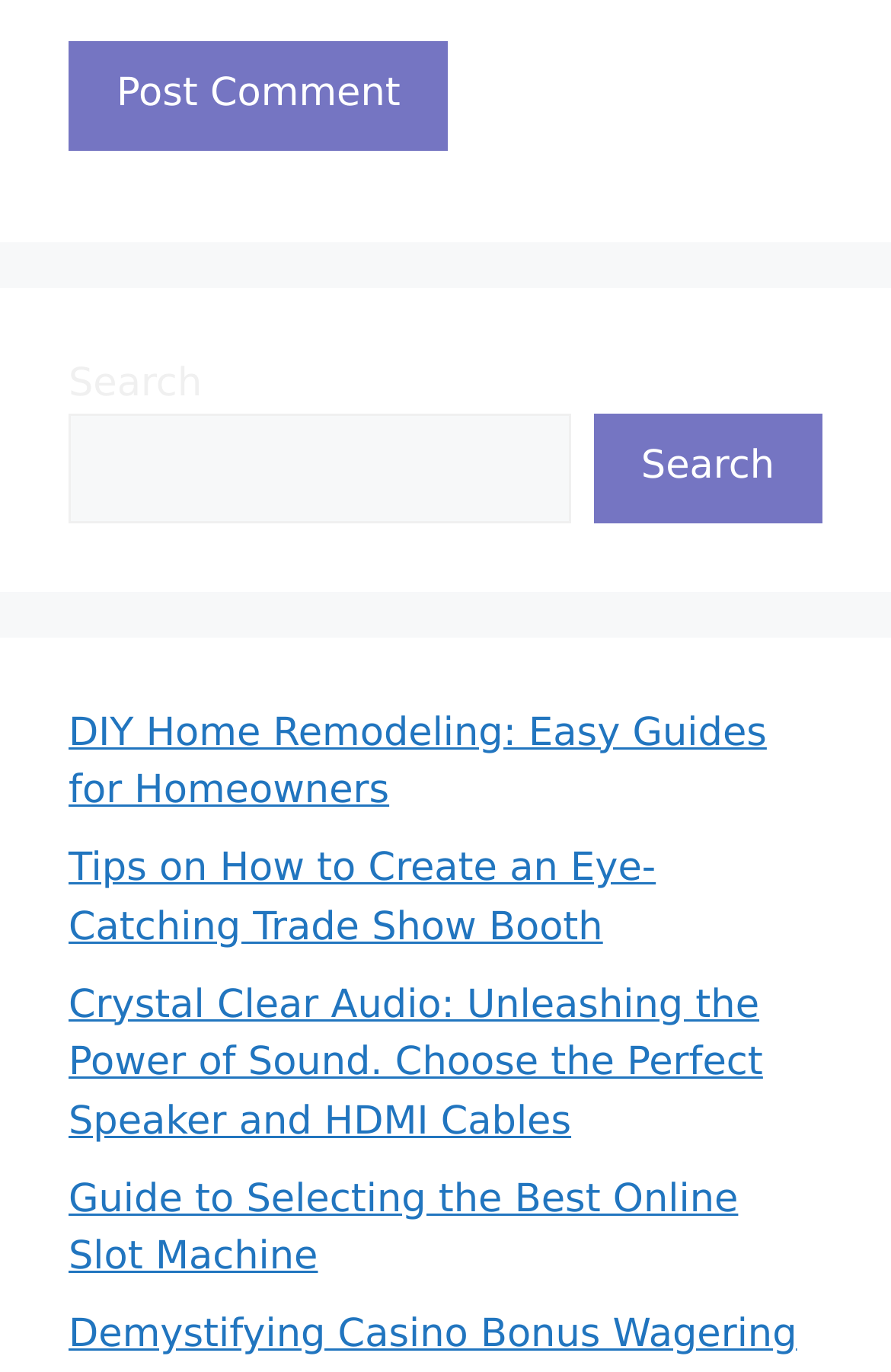Using the description: "parent_node: Search name="s"", determine the UI element's bounding box coordinates. Ensure the coordinates are in the format of four float numbers between 0 and 1, i.e., [left, top, right, bottom].

[0.077, 0.437, 0.64, 0.516]